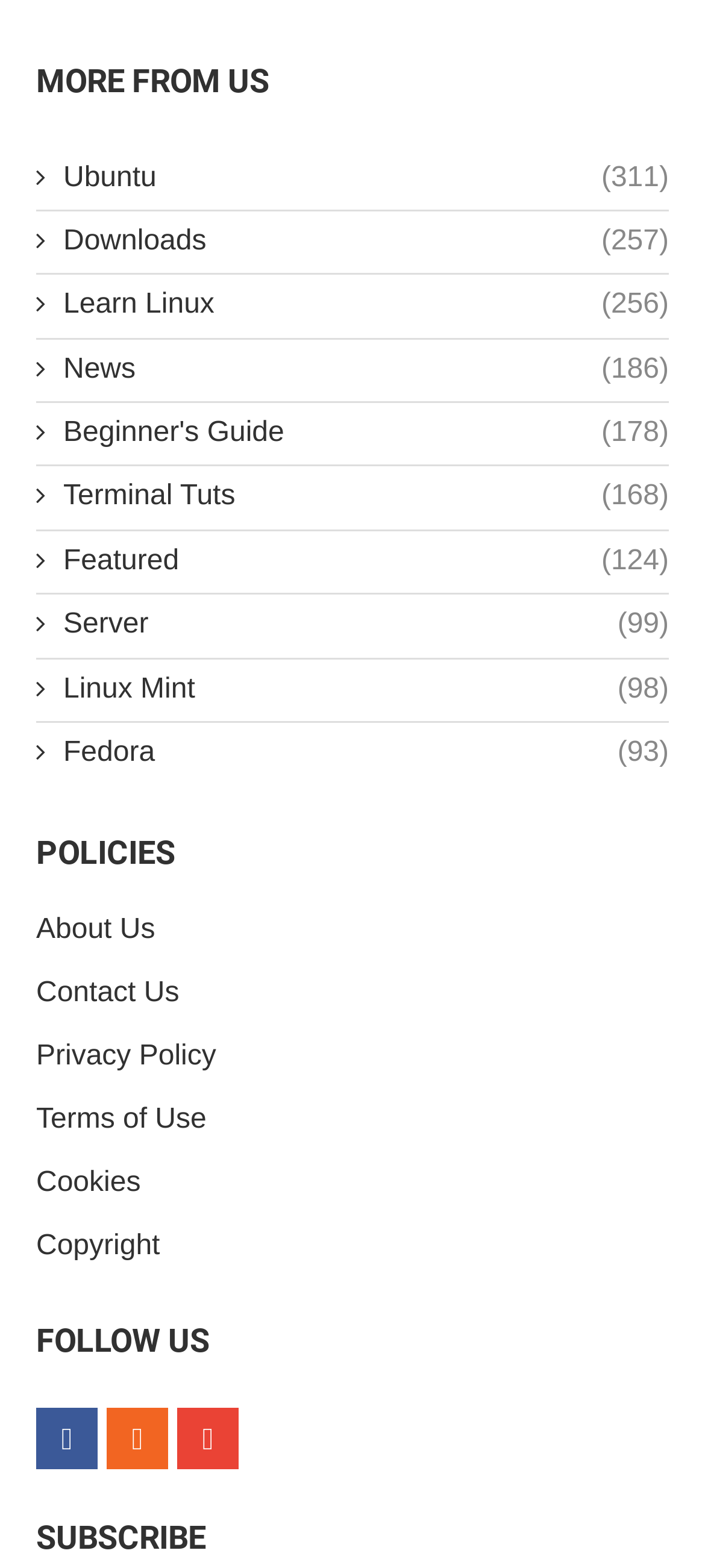Given the description "About Us", determine the bounding box of the corresponding UI element.

[0.051, 0.585, 0.22, 0.603]